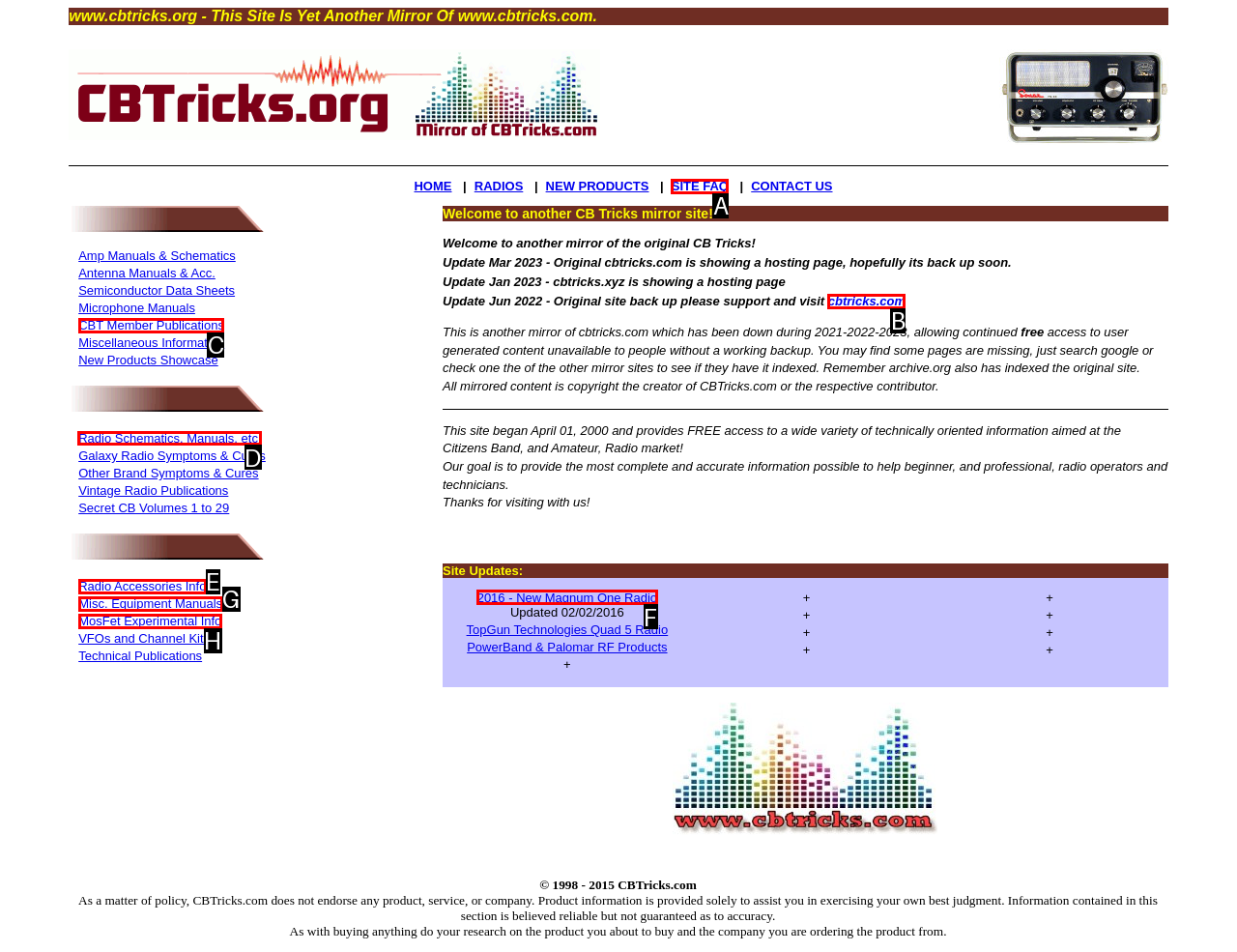Determine the HTML element to be clicked to complete the task: Explore the services of Bravo Restoration. Answer by giving the letter of the selected option.

None